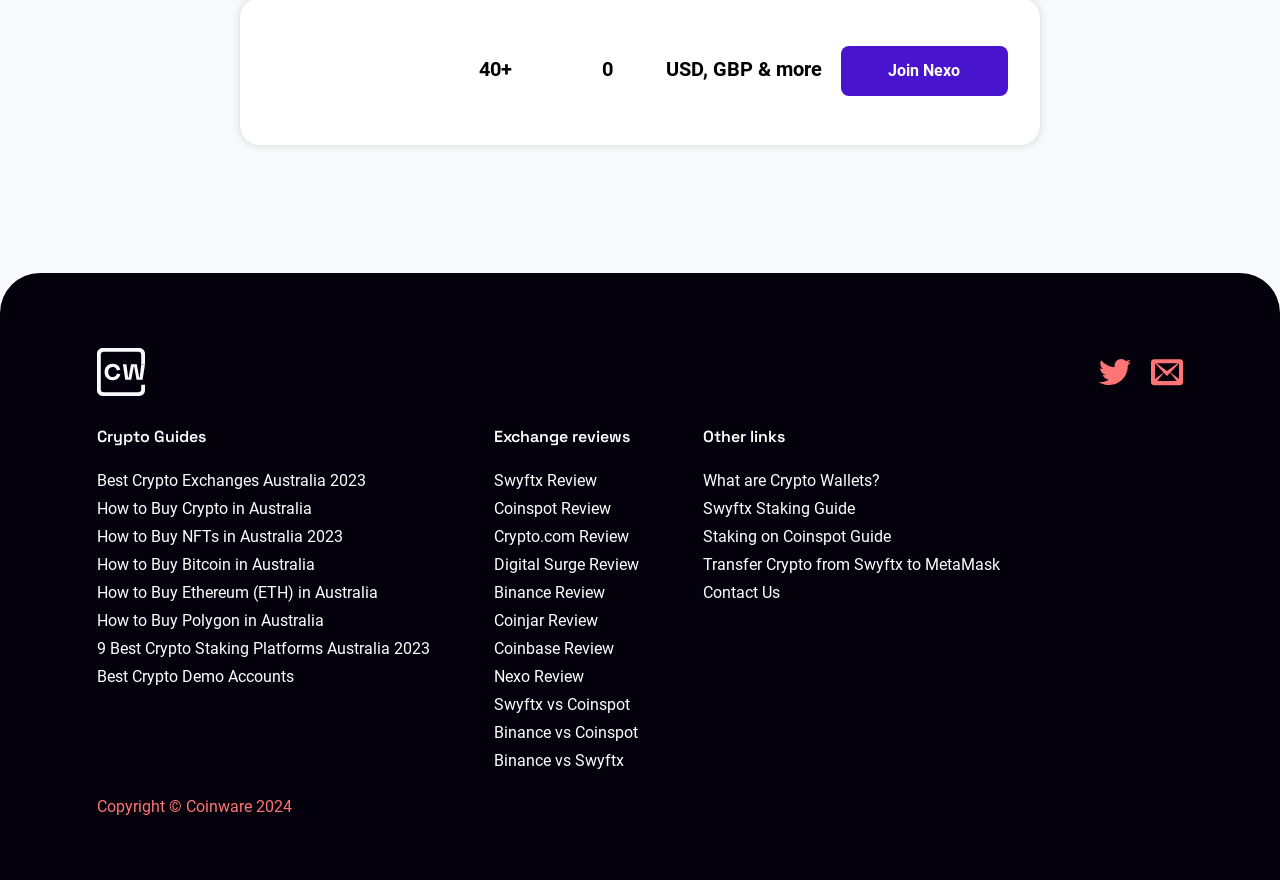Could you highlight the region that needs to be clicked to execute the instruction: "Submit a Resume"?

None